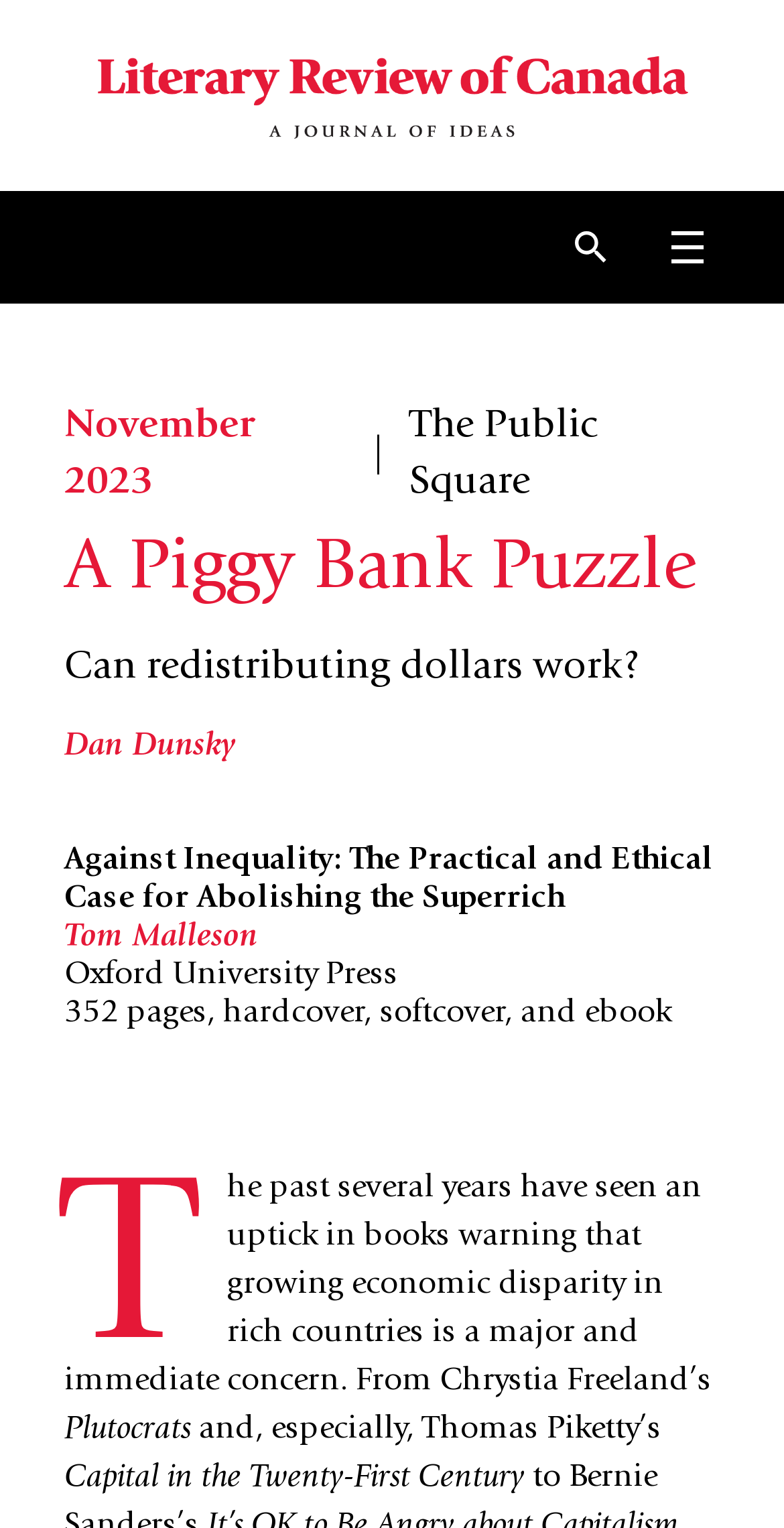What is the title of the article?
Provide a detailed and well-explained answer to the question.

I found the title by examining the heading element with the text 'A Piggy Bank Puzzle', which is prominently displayed on the page.